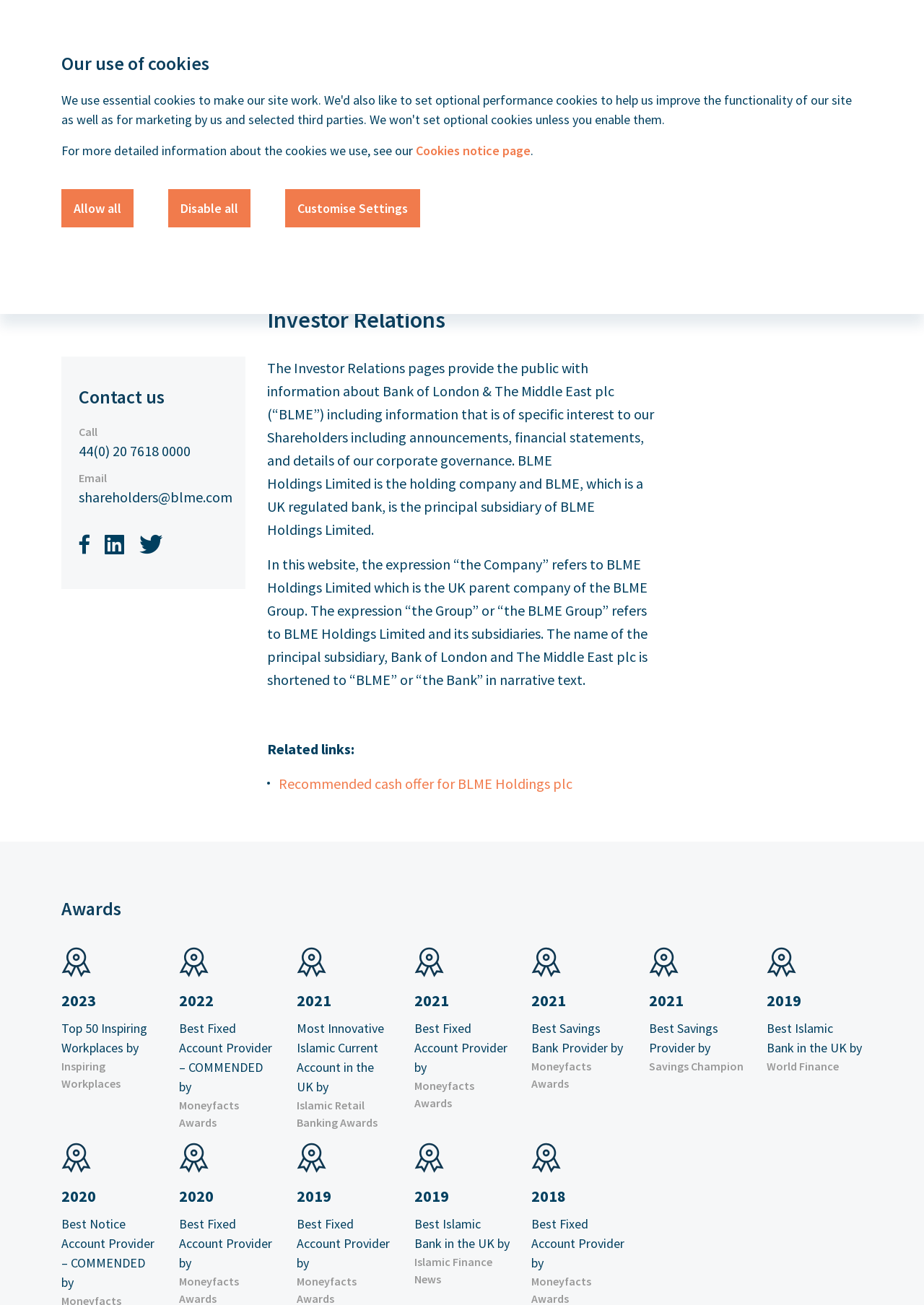Find the bounding box coordinates for the element that must be clicked to complete the instruction: "Search for something". The coordinates should be four float numbers between 0 and 1, indicated as [left, top, right, bottom].

[0.721, 0.015, 0.827, 0.037]